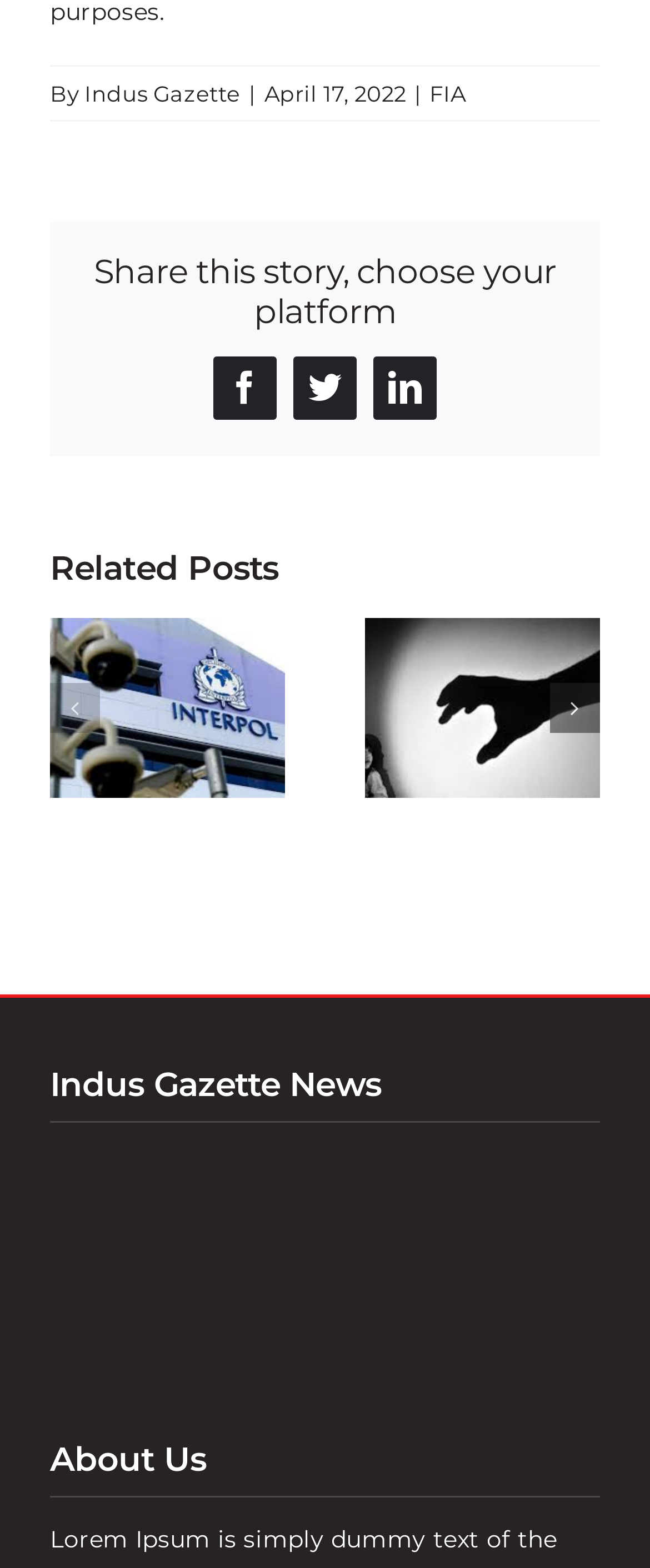Pinpoint the bounding box coordinates of the clickable area needed to execute the instruction: "View related post FIA arrests wanted murderer through Interpol". The coordinates should be specified as four float numbers between 0 and 1, i.e., [left, top, right, bottom].

[0.077, 0.394, 0.438, 0.509]